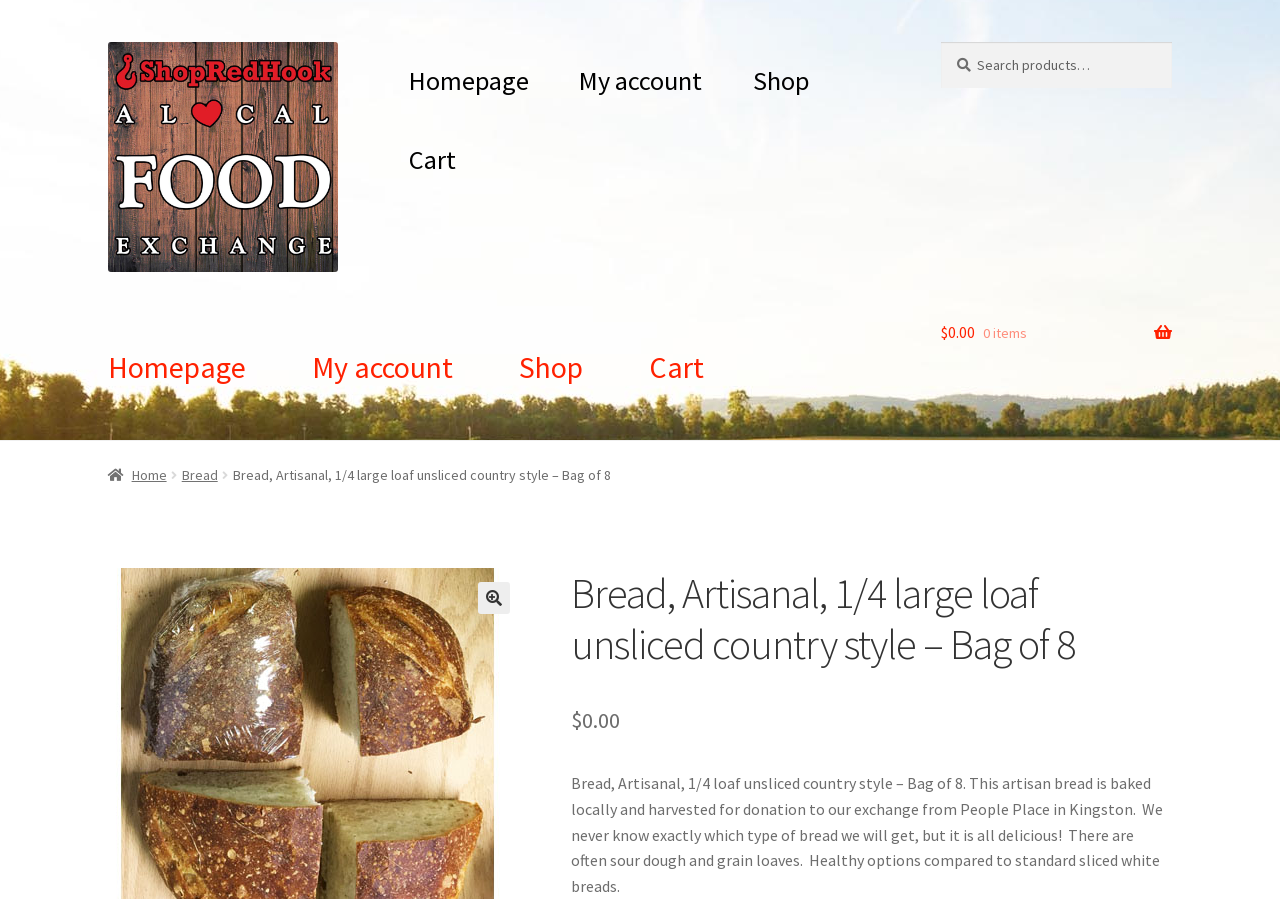Identify the bounding box for the UI element that is described as follows: "My account".

[0.22, 0.328, 0.377, 0.49]